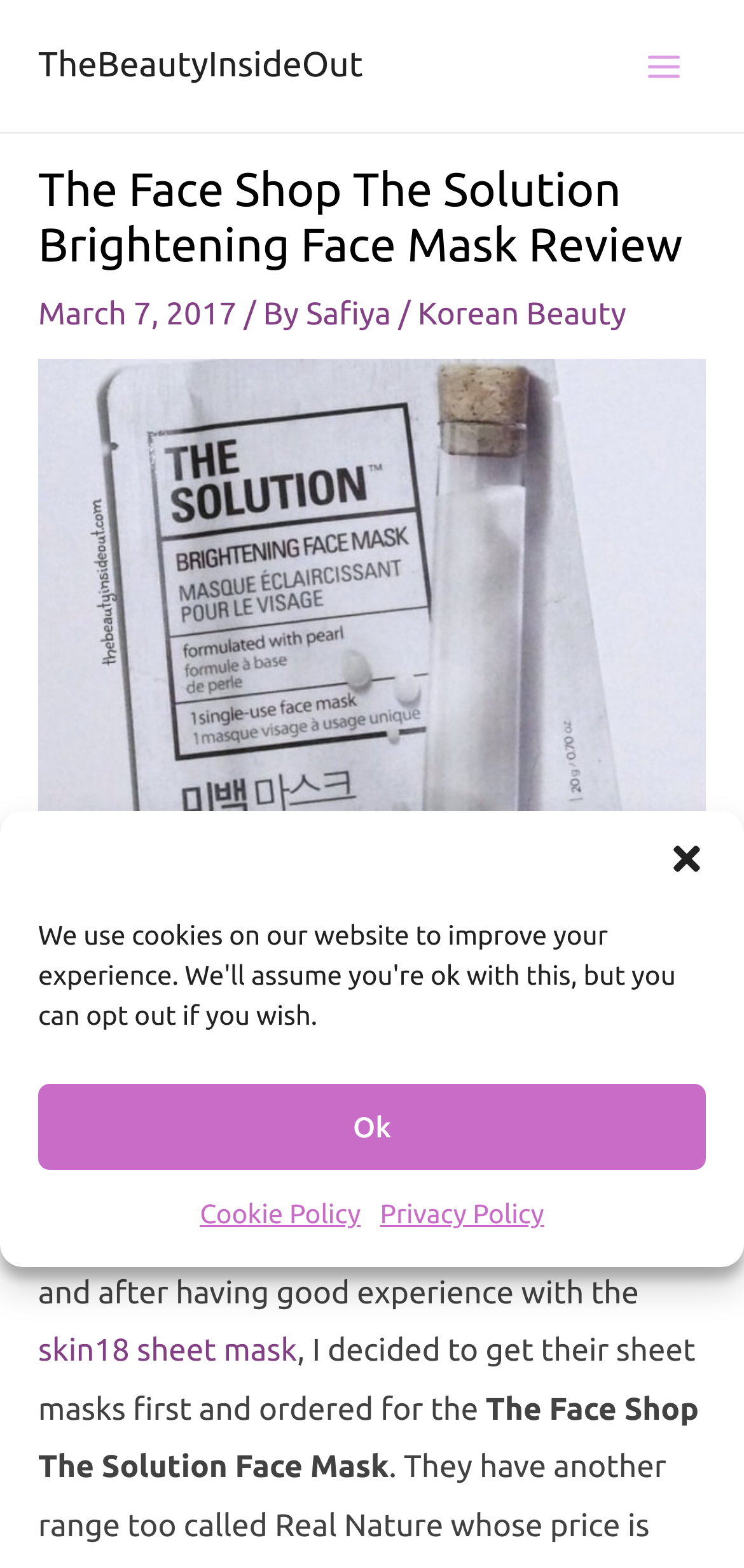Identify and extract the main heading of the webpage.

The Face Shop The Solution Brightening Face Mask Review